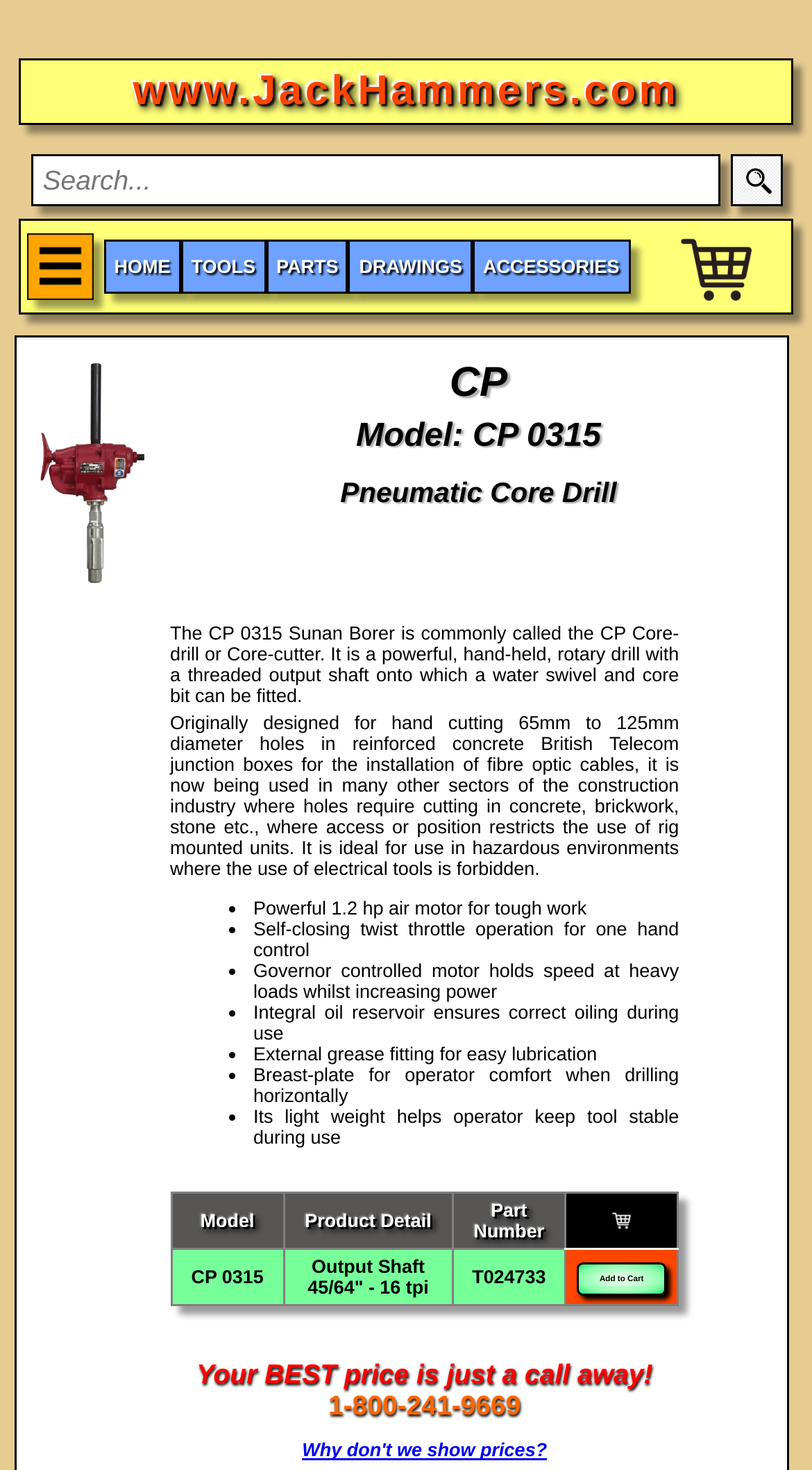Find the bounding box coordinates for the area that should be clicked to accomplish the instruction: "Add to Cart".

[0.711, 0.859, 0.82, 0.881]